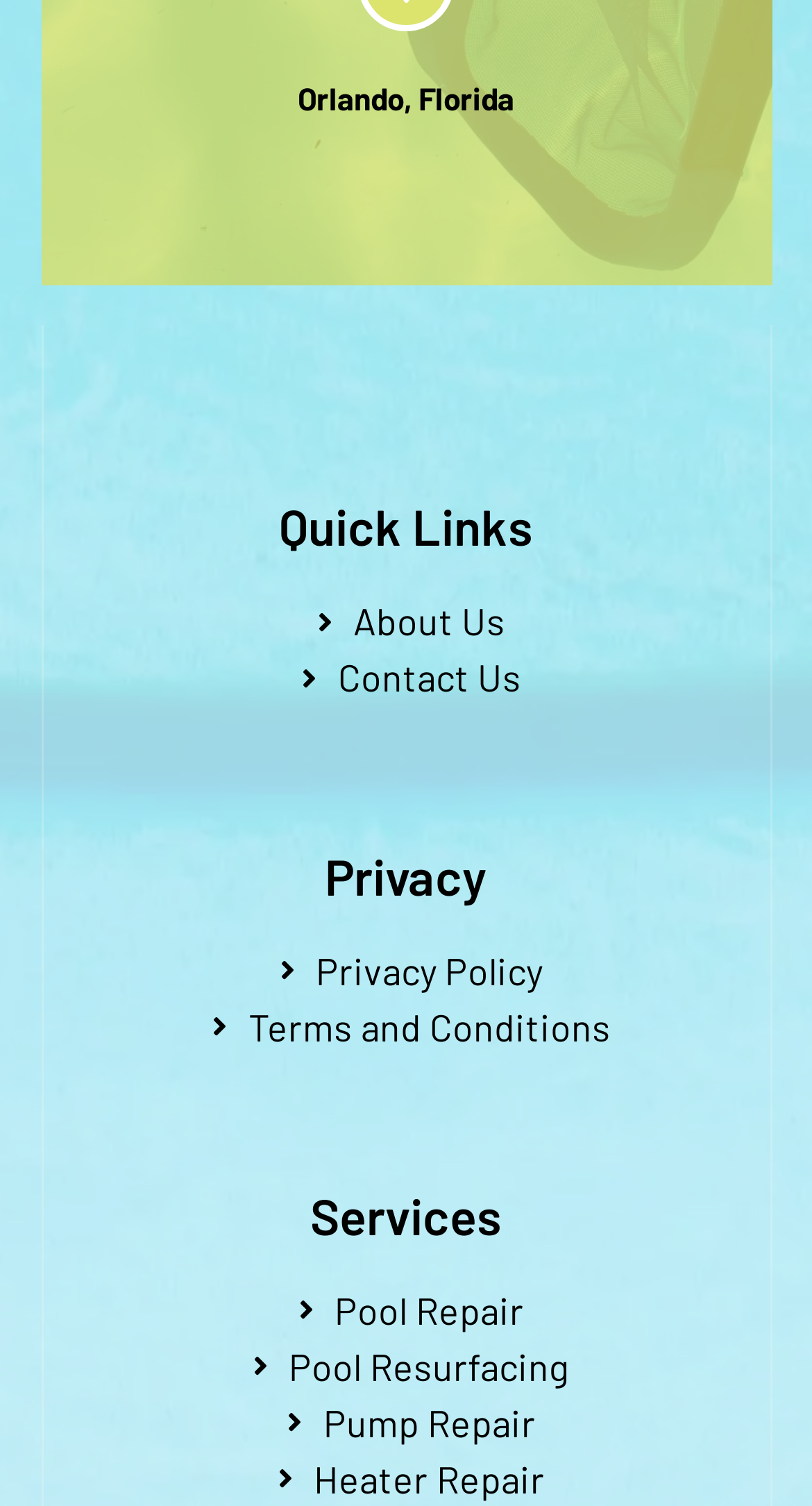Identify the bounding box coordinates of the HTML element based on this description: "Privacy Policy".

[0.142, 0.626, 0.858, 0.664]